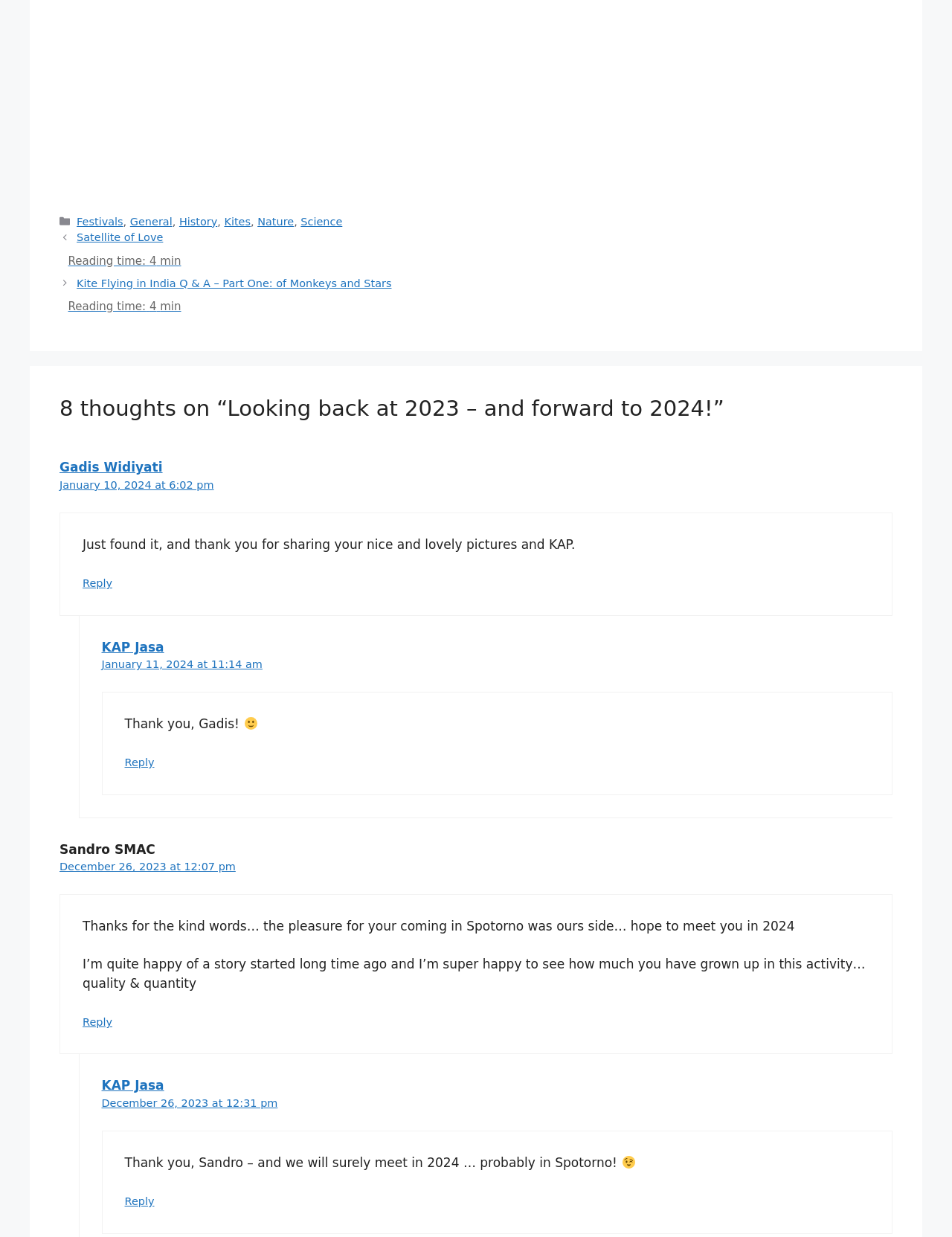Give a one-word or one-phrase response to the question:
How many articles are on this webpage?

3